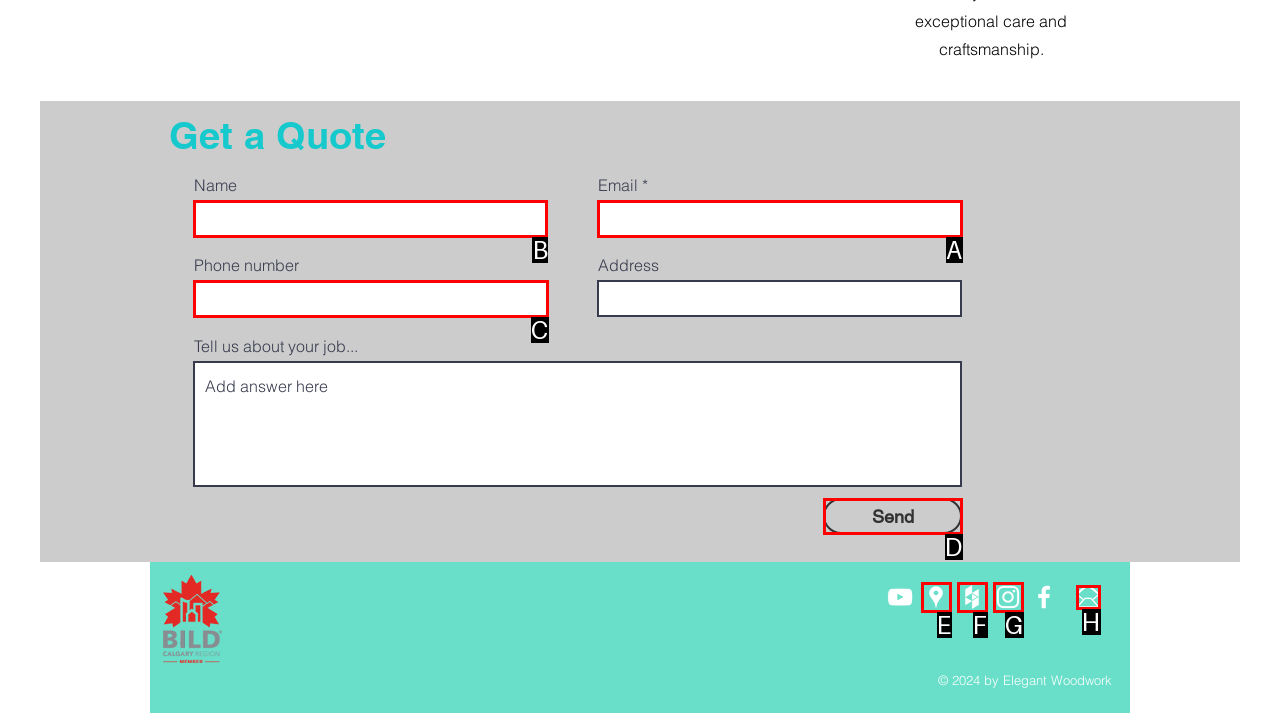For the given instruction: Enter your name, determine which boxed UI element should be clicked. Answer with the letter of the corresponding option directly.

B